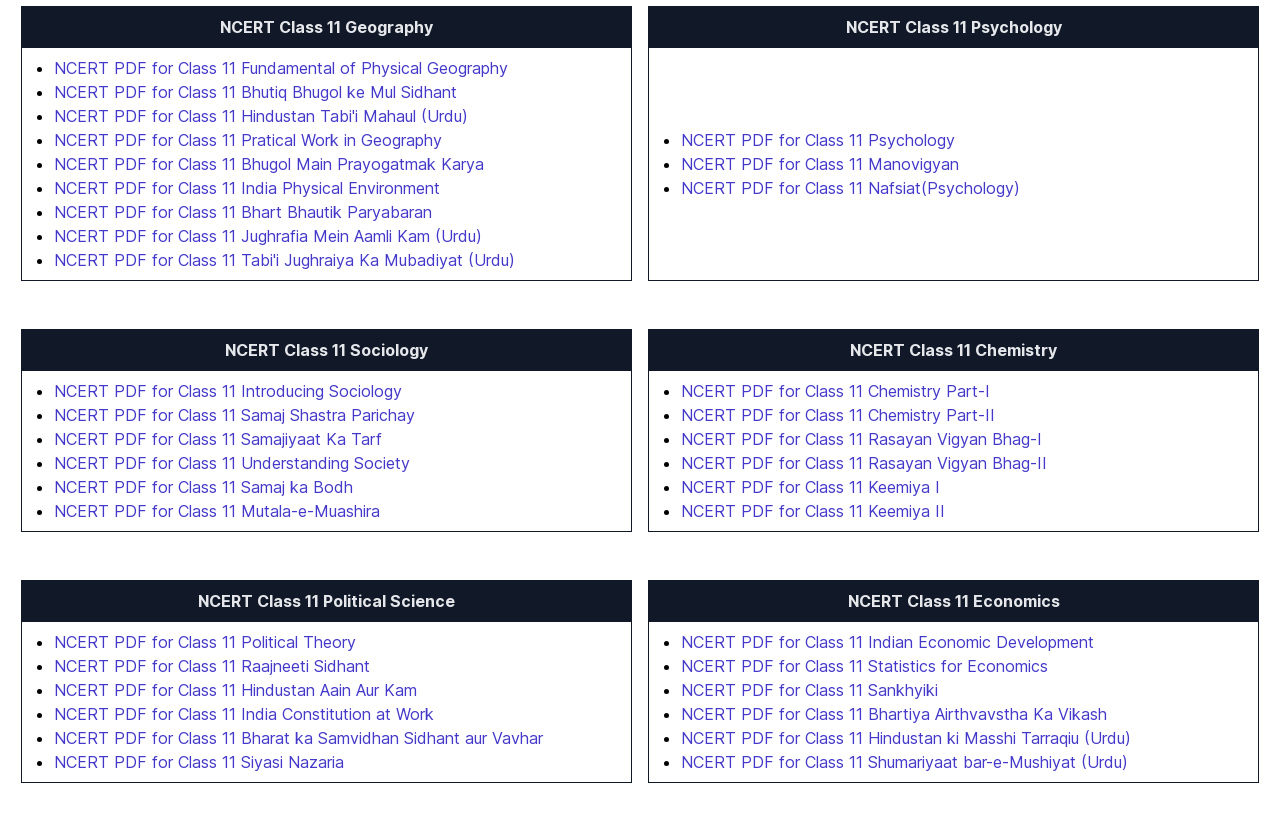Answer the question below using just one word or a short phrase: 
How many rows are there in the fourth table?

2